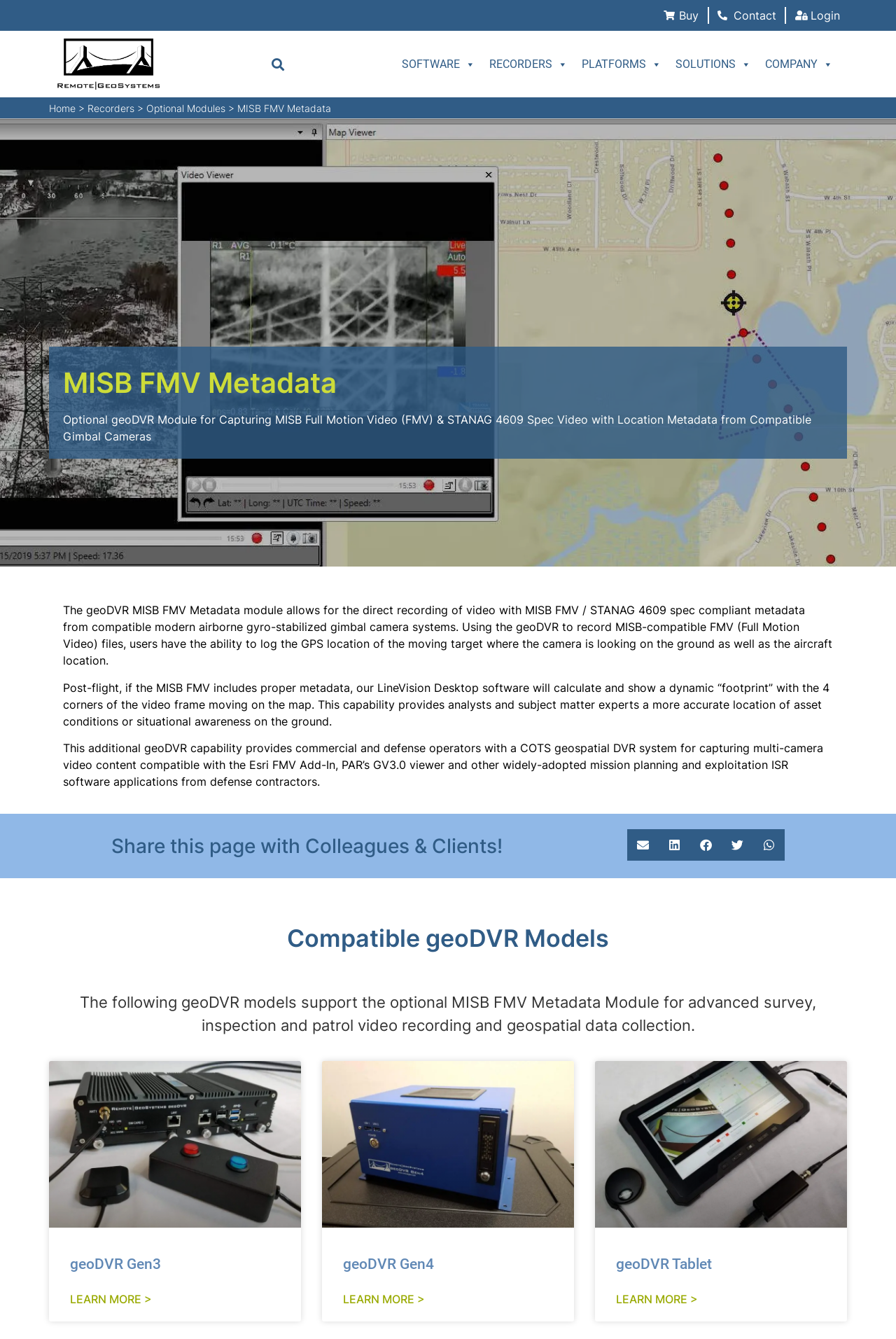Please specify the coordinates of the bounding box for the element that should be clicked to carry out this instruction: "view travels". The coordinates must be four float numbers between 0 and 1, formatted as [left, top, right, bottom].

None